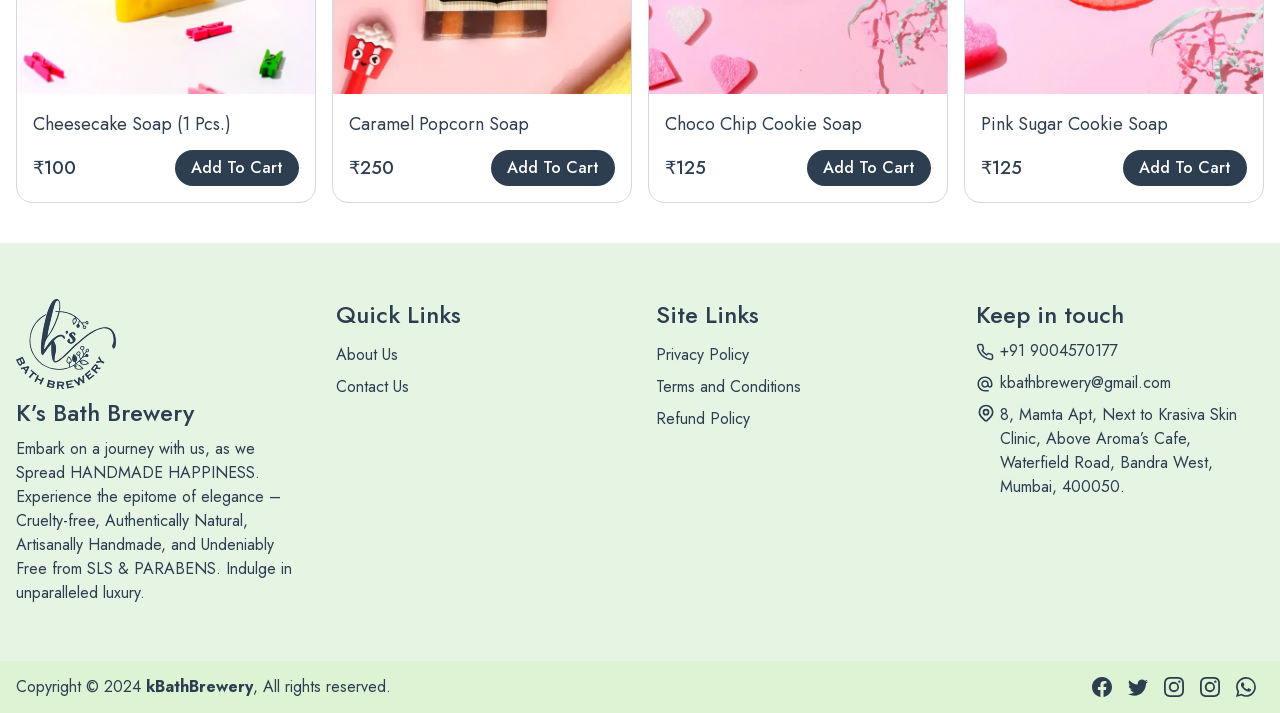Given the element description: "Refund Policy", predict the bounding box coordinates of this UI element. The coordinates must be four float numbers between 0 and 1, given as [left, top, right, bottom].

[0.512, 0.565, 0.586, 0.609]